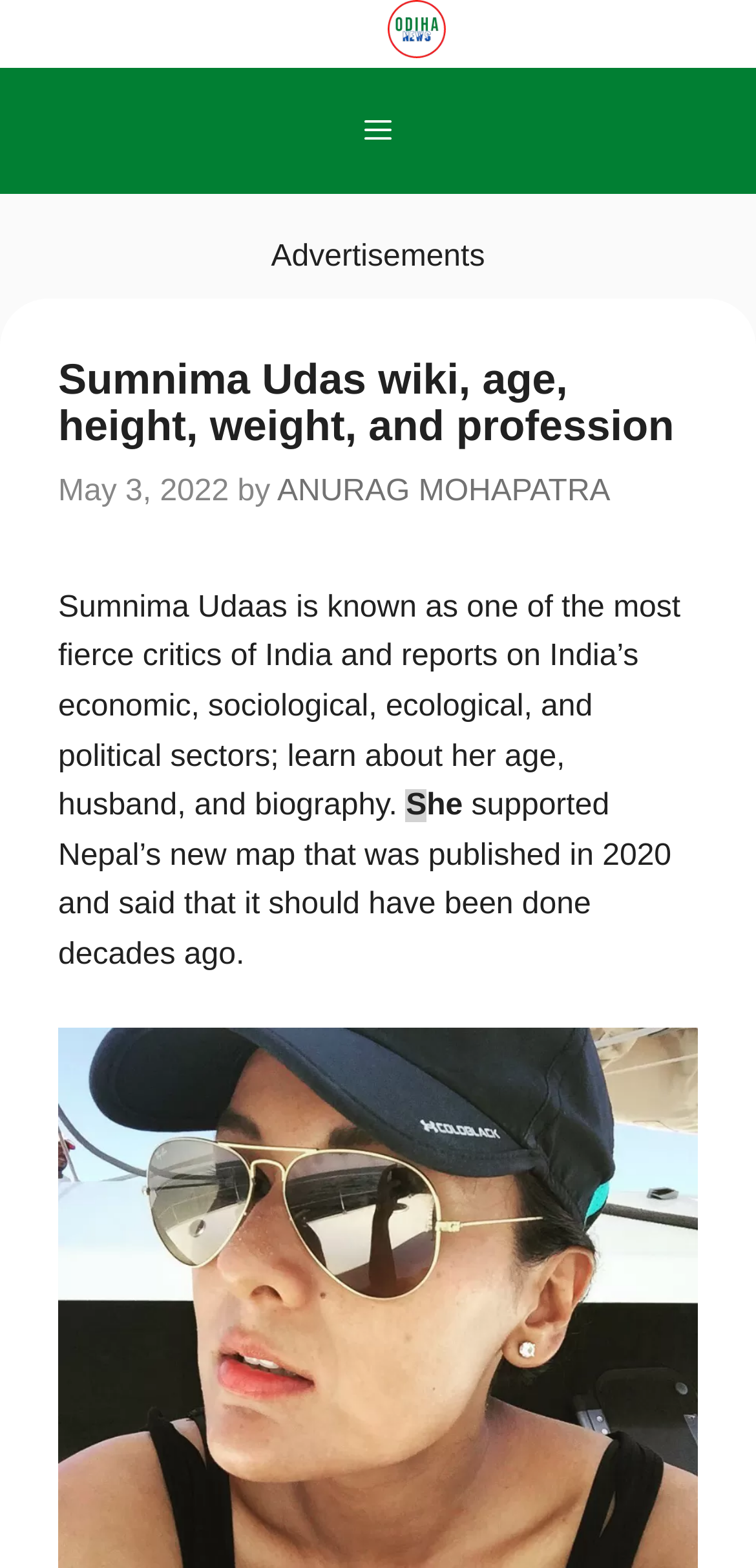Based on the element description alt="Odiha News", identify the bounding box of the UI element in the given webpage screenshot. The coordinates should be in the format (top-left x, top-left y, bottom-right x, bottom-right y) and must be between 0 and 1.

[0.513, 0.008, 0.59, 0.029]